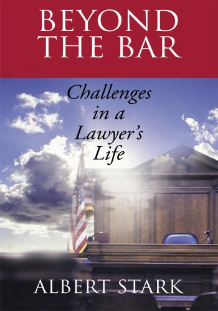Using the elements shown in the image, answer the question comprehensively: What is symbolized by the bench and gavel?

The image depicts a dramatic courtroom scene with a bench and gavel, which symbolizes the legal profession, indicating that the book is related to law and lawyers.